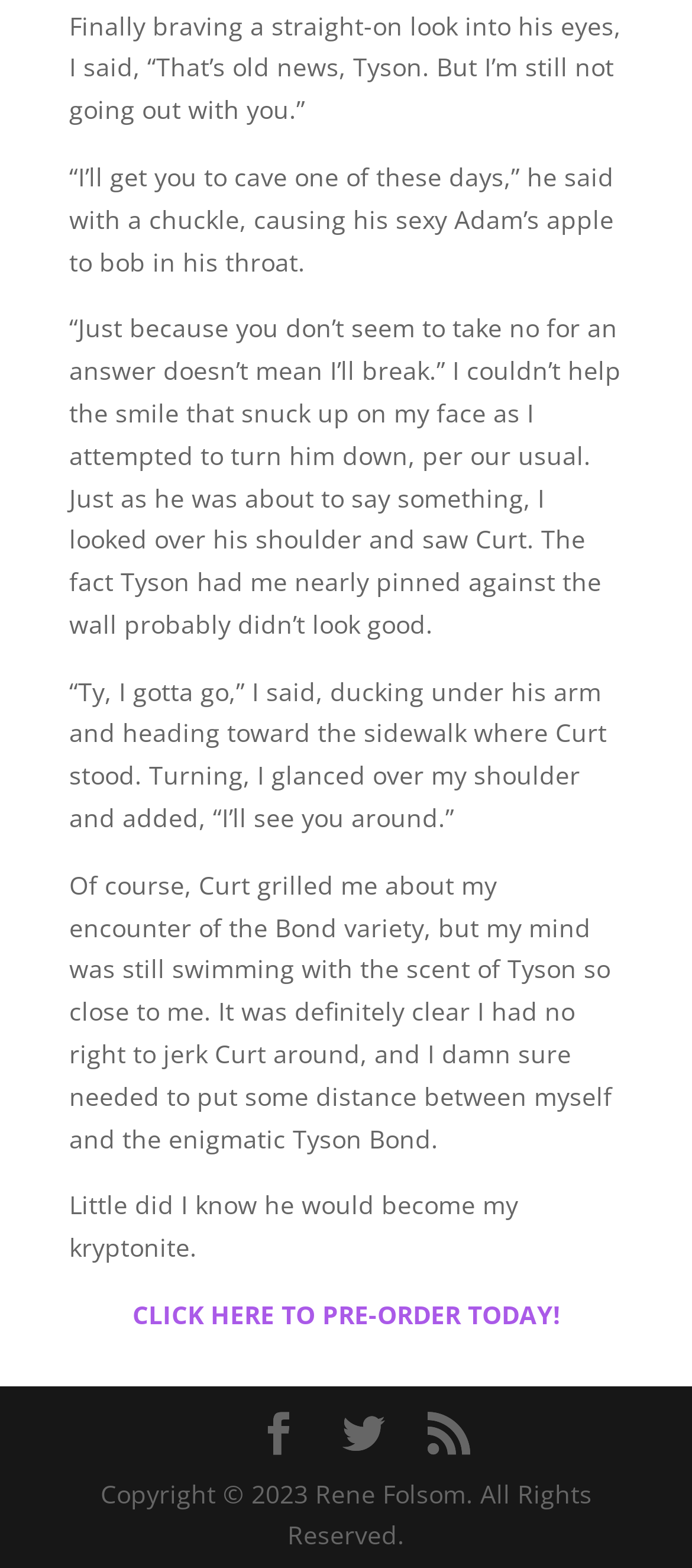What is the purpose of the link 'CLICK HERE TO PRE-ORDER TODAY!'?
Give a one-word or short phrase answer based on the image.

To pre-order something